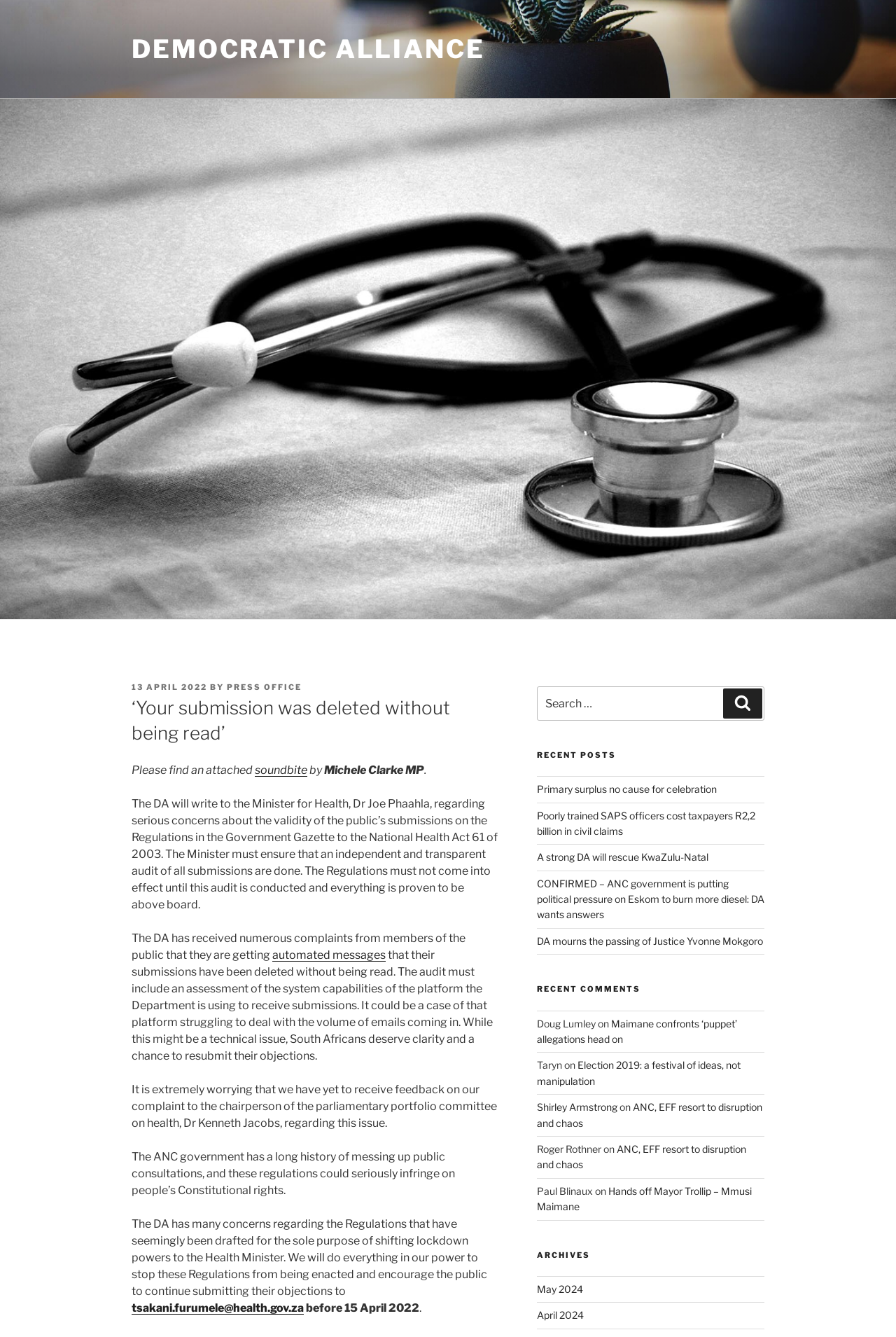Describe all the significant parts and information present on the webpage.

The webpage is about the Democratic Alliance, a political party, and features a news article with a soundbite by Michele Clarke MP. At the top of the page, there is a header with a link to the Democratic Alliance's website. Below the header, there is a section with the title "Posted on 13 April 2022" and a brief description of the article. The article itself is a statement by the Democratic Alliance regarding concerns about the validity of public submissions on the Regulations in the Government Gazette to the National Health Act 61 of 2003.

The article is divided into several paragraphs, with links to related topics and a call to action to submit objections to the regulations. There are also several quotes from the article highlighted in bold text. To the right of the article, there is a search bar with a button to search for specific topics.

Below the article, there are three sections: "Recent Posts", "Recent Comments", and "Archives". The "Recent Posts" section lists five links to other news articles, while the "Recent Comments" section lists five comments from users with links to the articles they commented on. The "Archives" section lists two links to archived articles from May 2024 and April 2024.

Overall, the webpage is a news article page with a focus on the Democratic Alliance's statement on the National Health Act regulations, accompanied by related links and features.